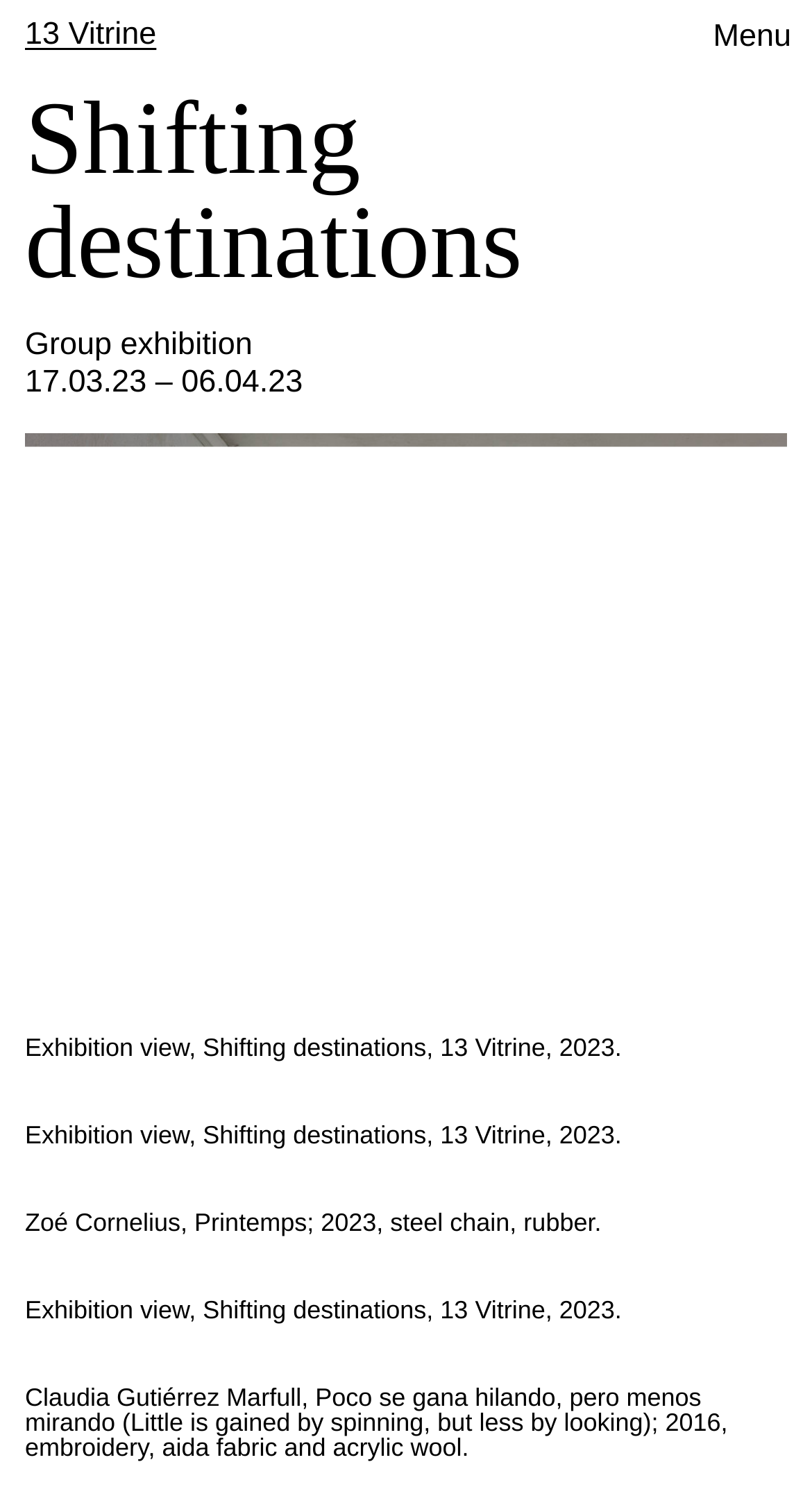What is the duration of the exhibition?
Based on the image, respond with a single word or phrase.

17.03.23 – 06.04.23